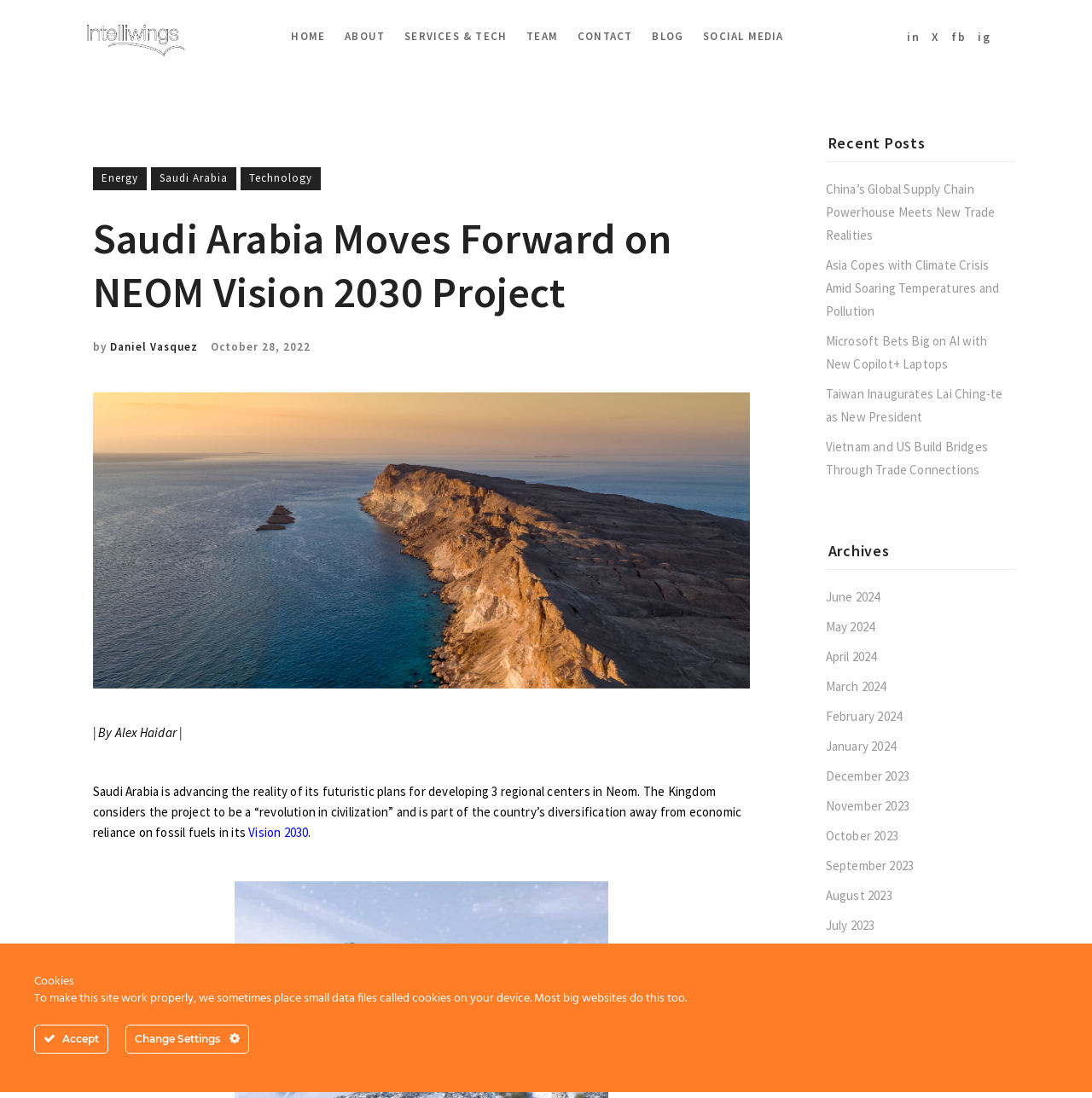Determine the bounding box coordinates of the area to click in order to meet this instruction: "Visit the ABOUT page".

[0.316, 0.023, 0.352, 0.044]